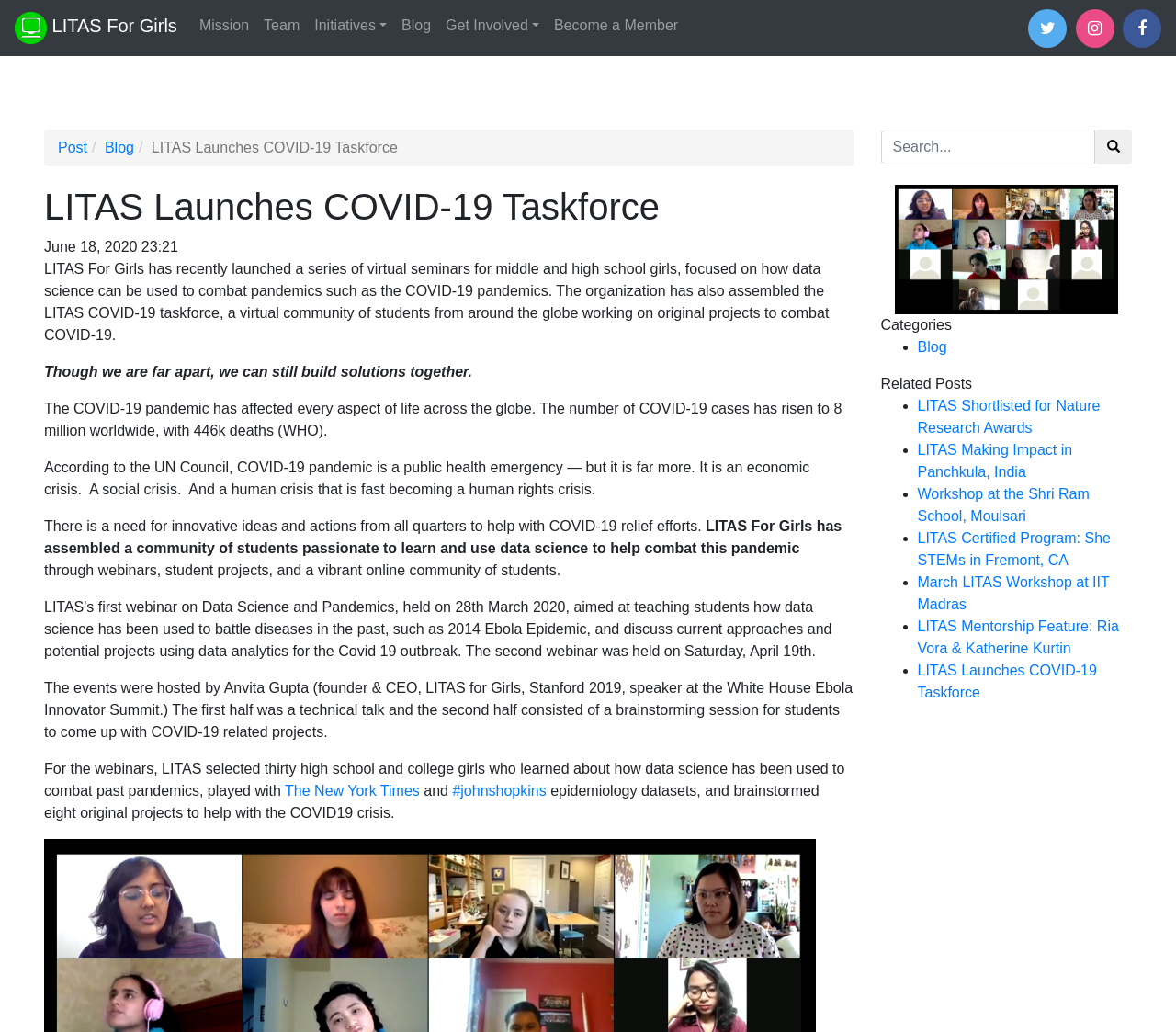Determine the bounding box coordinates of the region to click in order to accomplish the following instruction: "Click the 'Become a Member' link". Provide the coordinates as four float numbers between 0 and 1, specifically [left, top, right, bottom].

[0.465, 0.007, 0.583, 0.043]